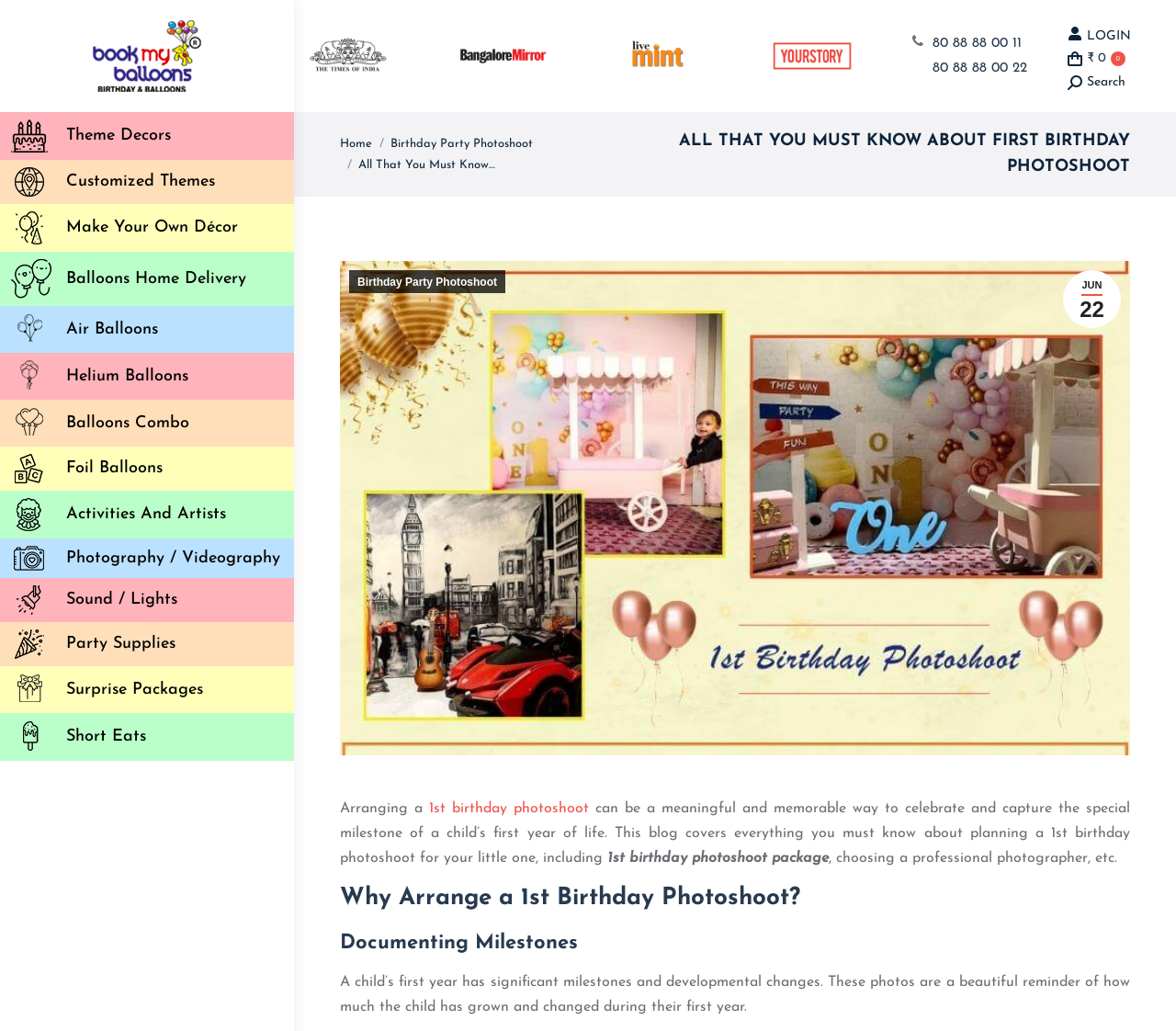What is the main topic of this webpage?
Kindly offer a comprehensive and detailed response to the question.

Based on the content of the webpage, including the links, images, and text, it is clear that the main topic of this webpage is about planning and preparing for a 1st birthday photoshoot for a child.